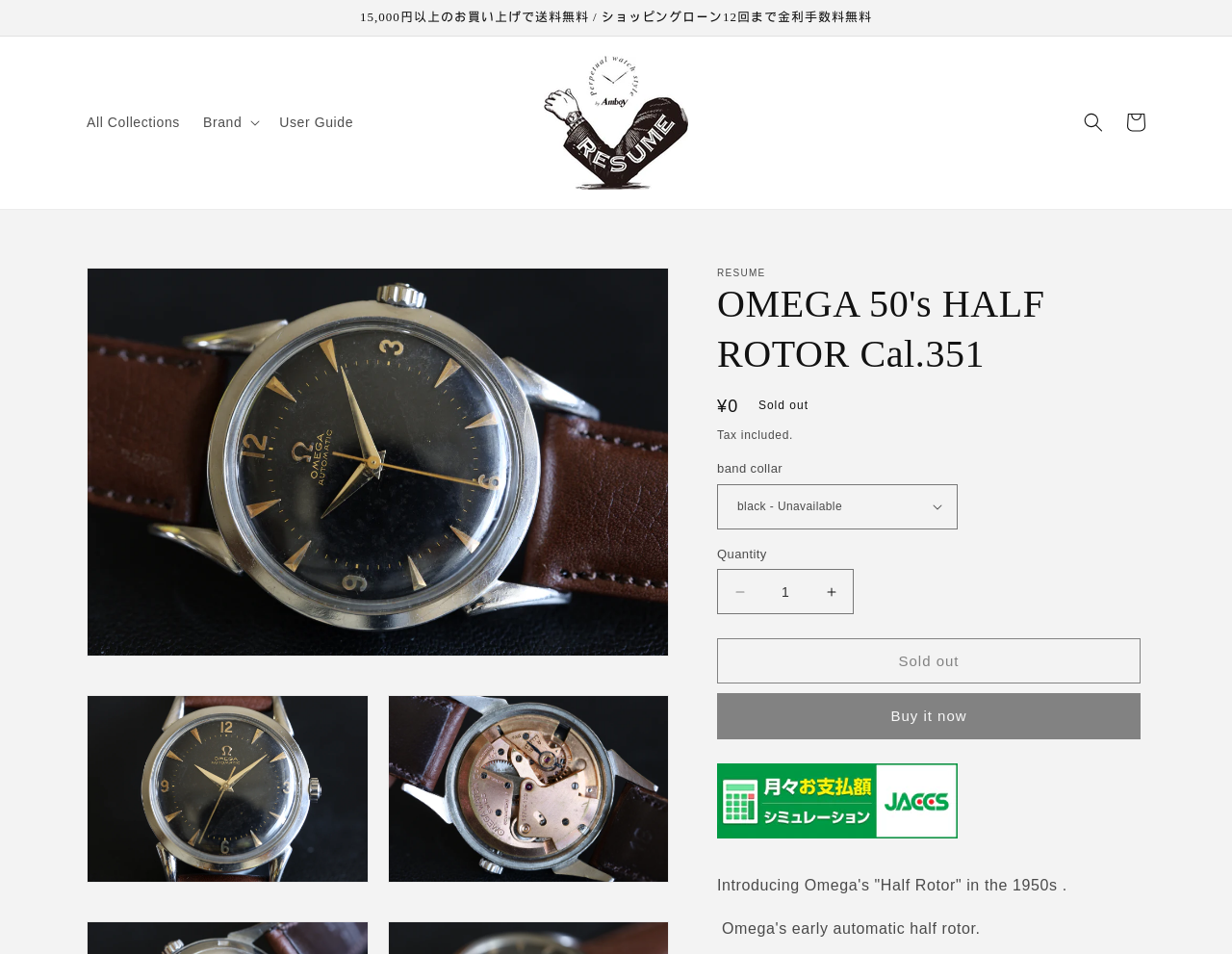Please identify the coordinates of the bounding box for the clickable region that will accomplish this instruction: "Select a band collar option".

[0.583, 0.508, 0.777, 0.554]